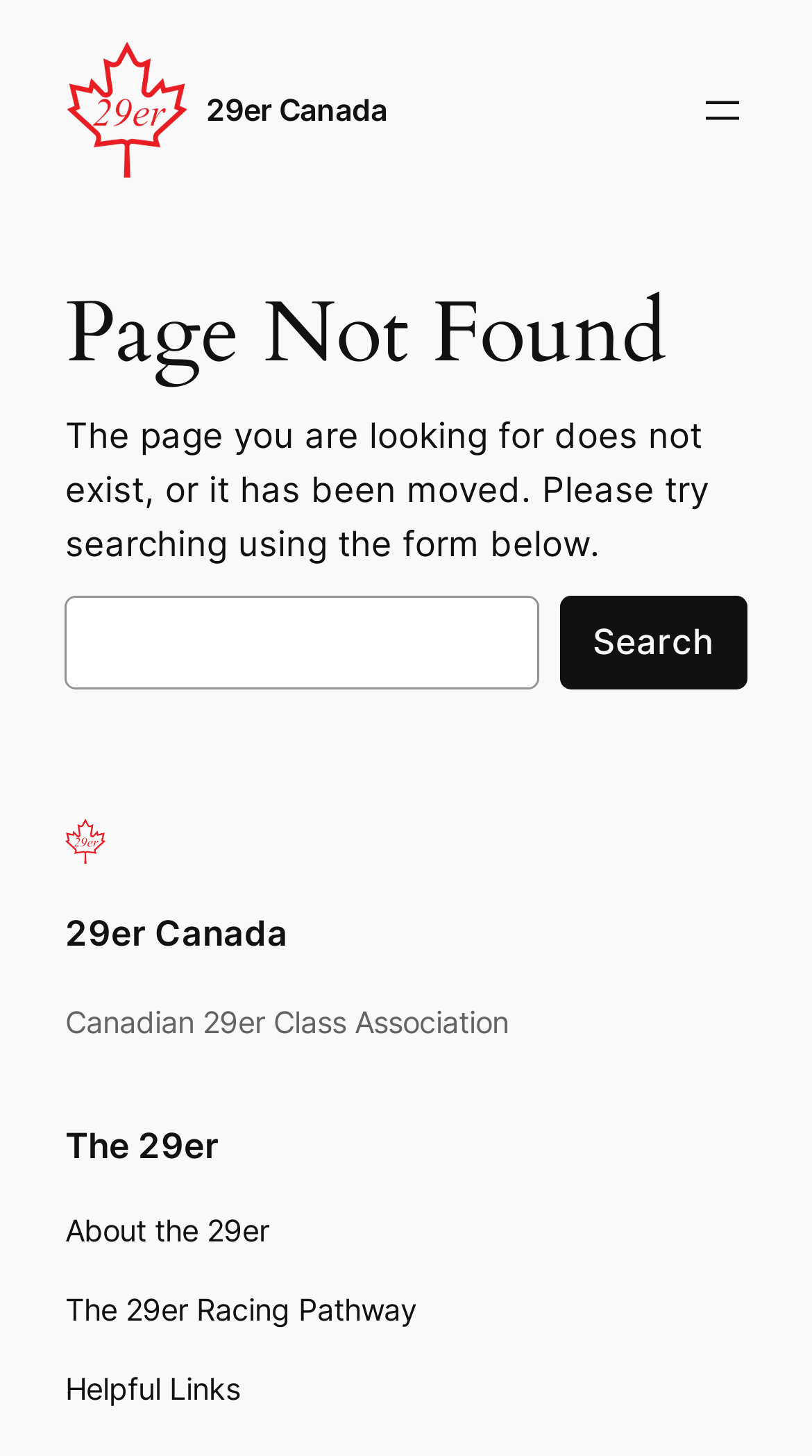What is the name of the class association?
Provide a detailed answer to the question using information from the image.

The name of the class association can be found in the middle of the webpage, where it says 'Canadian 29er Class Association' in a paragraph of text.